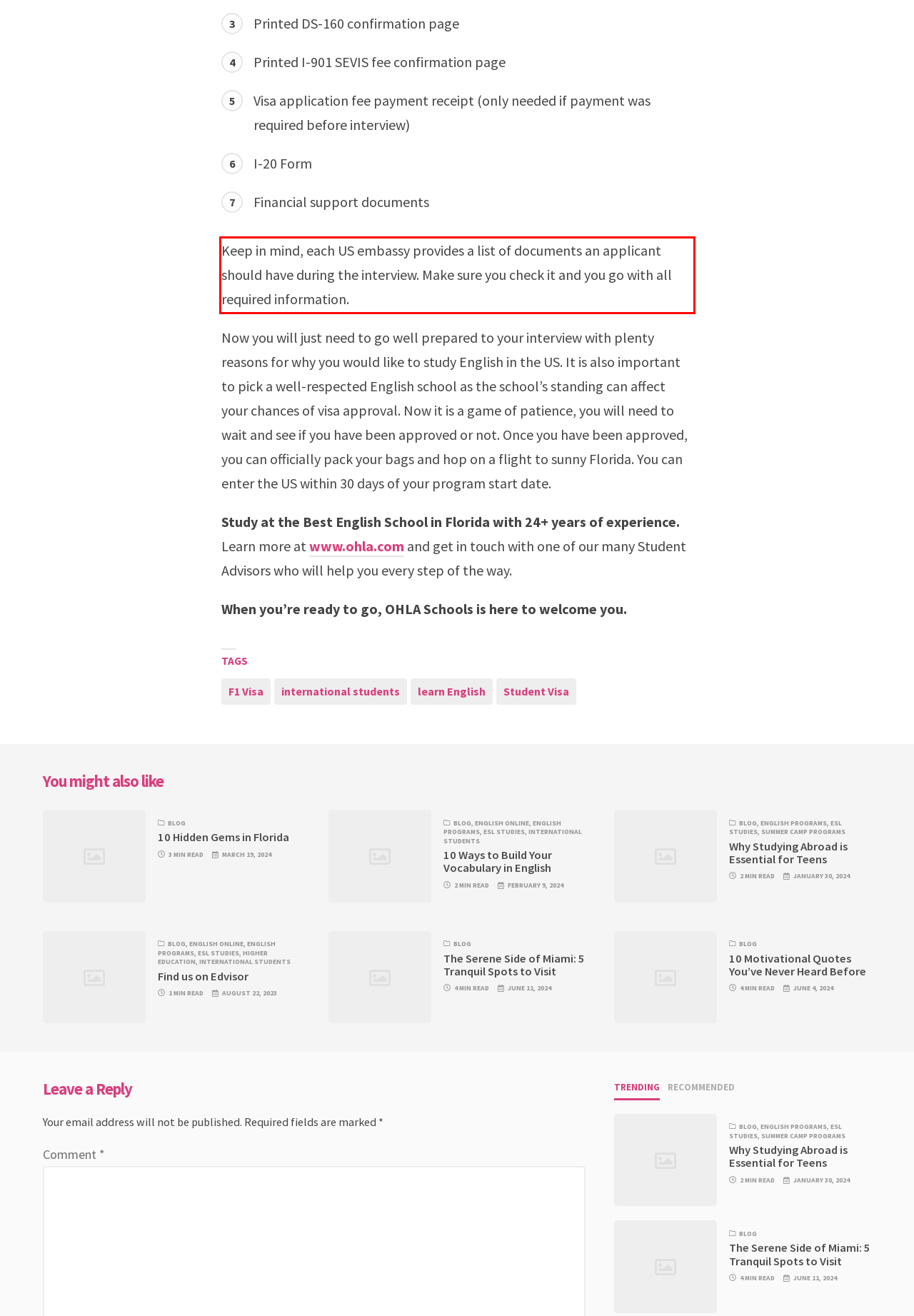Please examine the webpage screenshot and extract the text within the red bounding box using OCR.

Keep in mind, each US embassy provides a list of documents an applicant should have during the interview. Make sure you check it and you go with all required information.